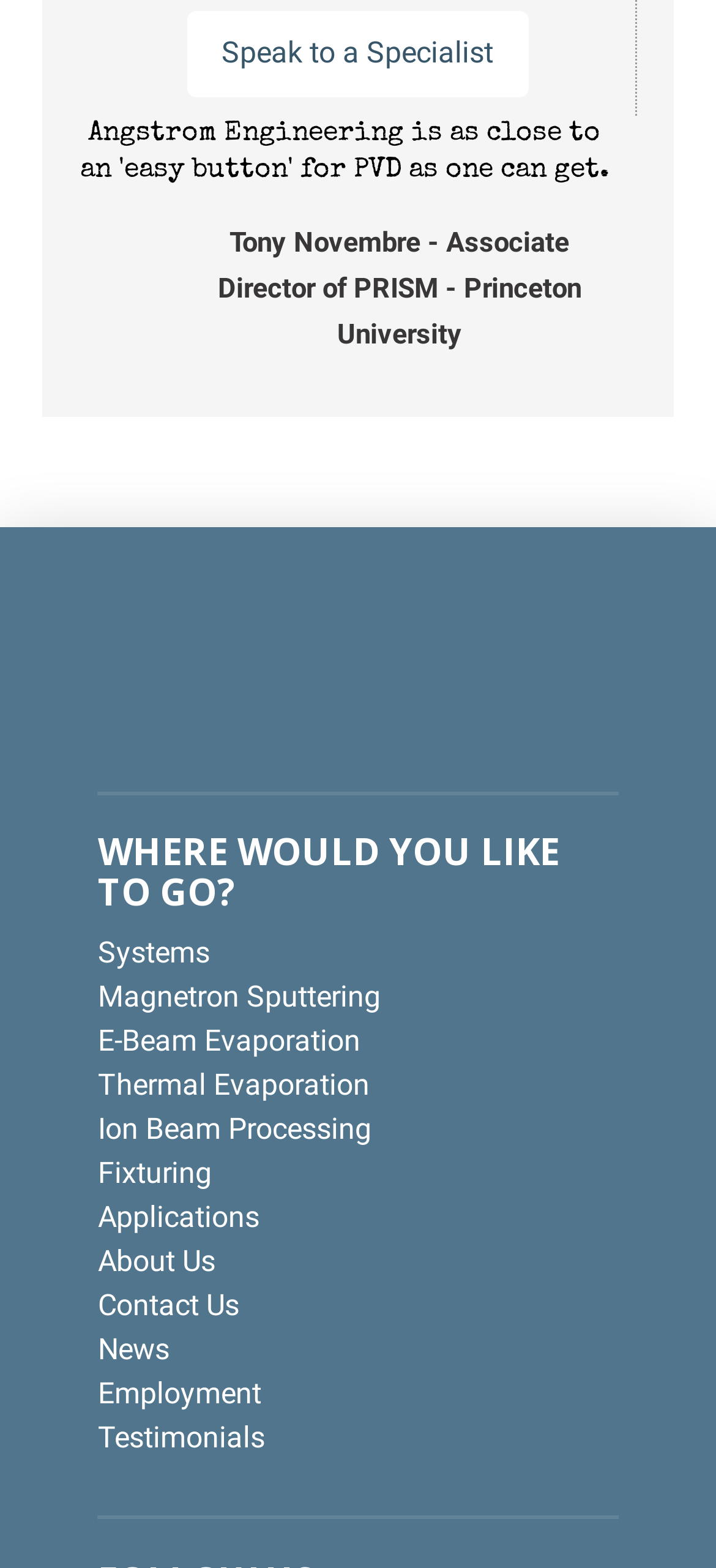Locate the bounding box of the UI element described in the following text: "Applications".

[0.137, 0.766, 0.363, 0.788]